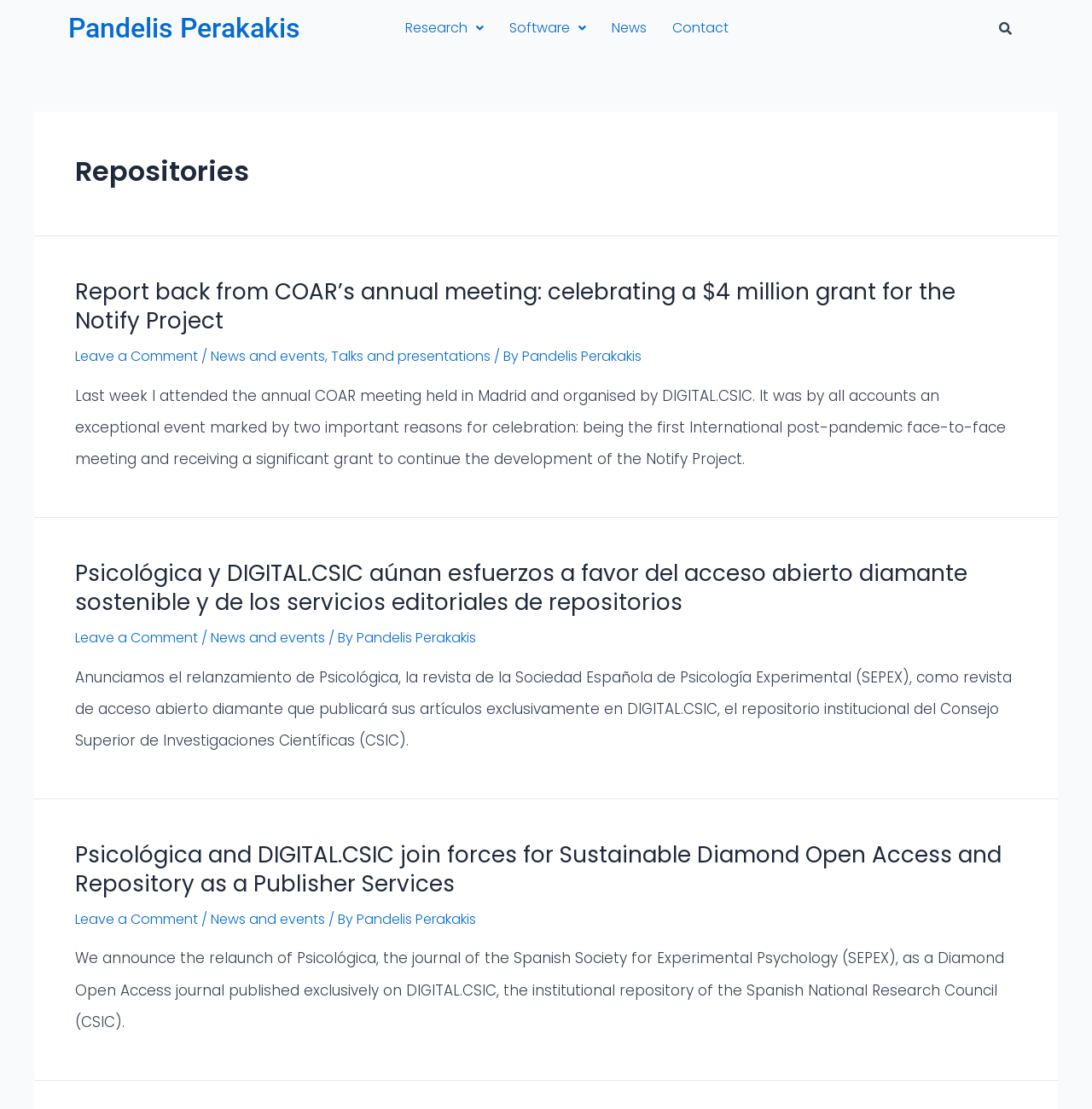Indicate the bounding box coordinates of the element that needs to be clicked to satisfy the following instruction: "Read the news". The coordinates should be four float numbers between 0 and 1, i.e., [left, top, right, bottom].

[0.548, 0.008, 0.604, 0.043]